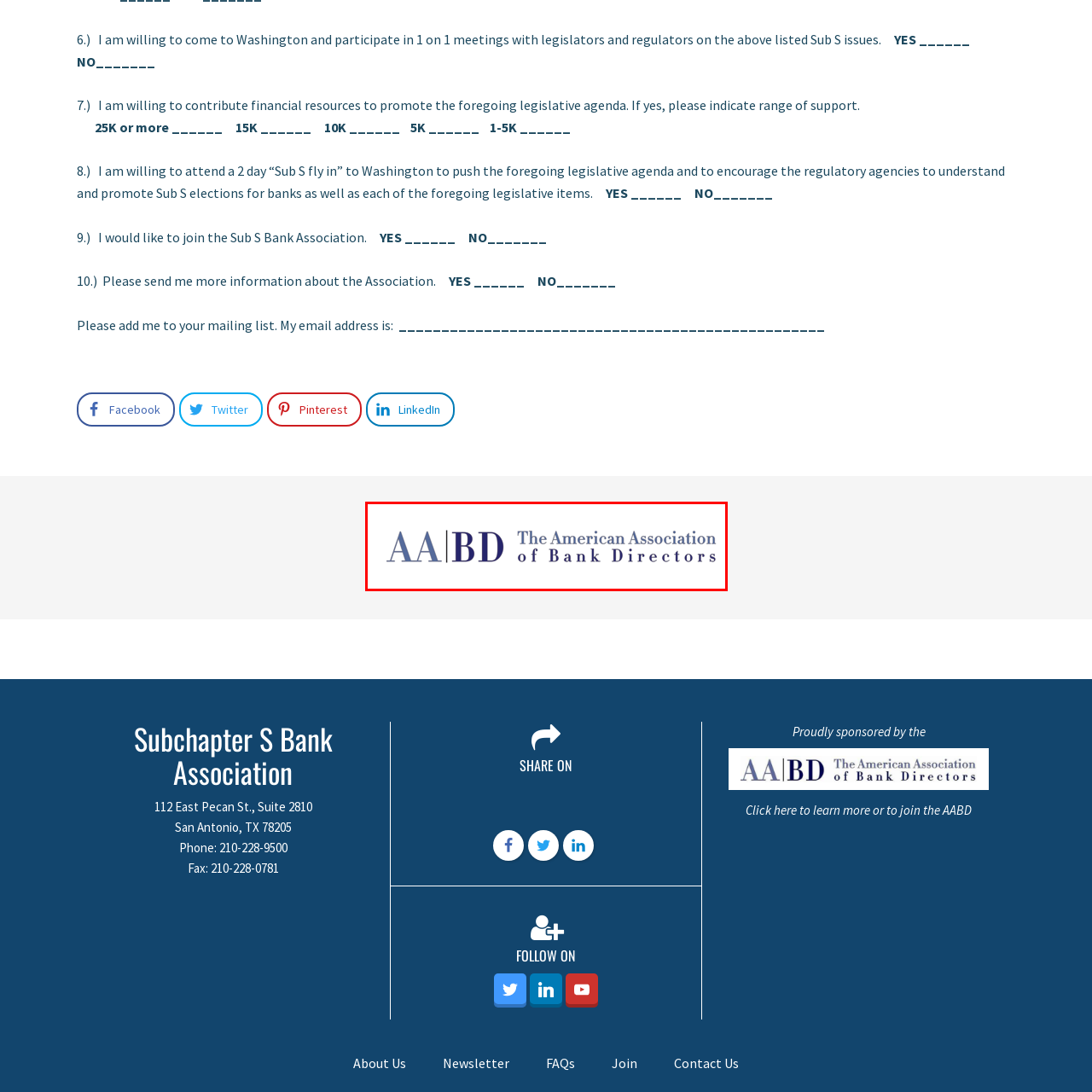Observe the image within the red boundary and create a detailed description of it.

The image displays the logo of the American Association of Bank Directors, prominently featuring the initials "AA|BD." This logo is visually complemented by the full name of the organization, "The American Association of Bank Directors," appearing below. The design effectively combines professionalism and clarity, emphasizing the association's focus on supporting and representing the interests of bank directors. This logo serves as a key branding element, reflecting the organization’s mission to foster networking and provide educational resources within the banking industry.